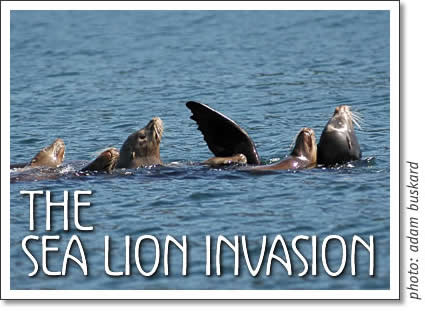Give a one-word or phrase response to the following question: What is the term used to describe the phenomenon of sea lions gathering in large numbers?

Sea Lion Invasion